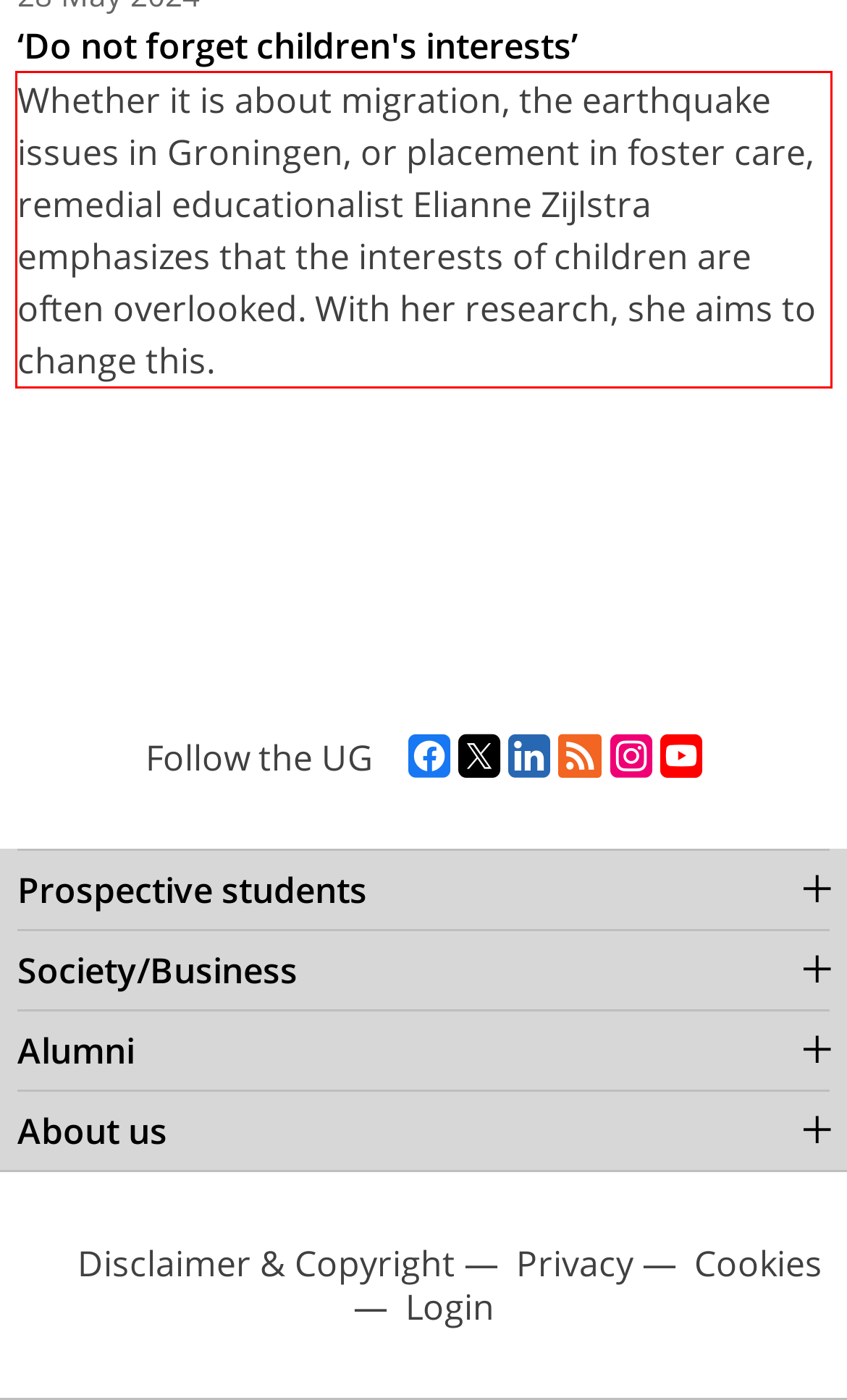There is a UI element on the webpage screenshot marked by a red bounding box. Extract and generate the text content from within this red box.

Whether it is about migration, the earthquake issues in Groningen, or placement in foster care, remedial educationalist Elianne Zijlstra emphasizes that the interests of children are often overlooked. With her research, she aims to change this.